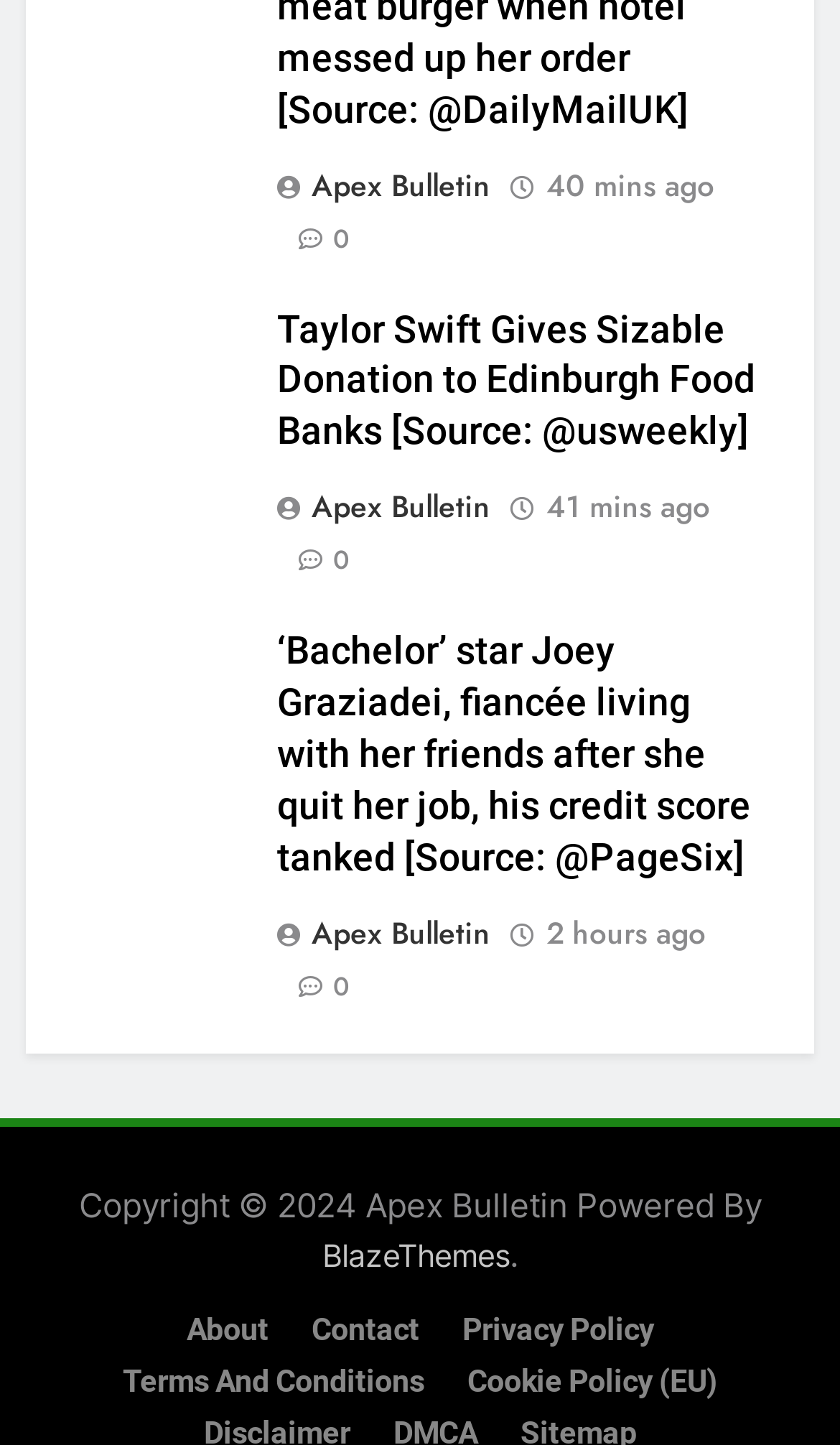Find the bounding box coordinates of the area to click in order to follow the instruction: "Read Taylor Swift's donation news".

[0.329, 0.211, 0.918, 0.318]